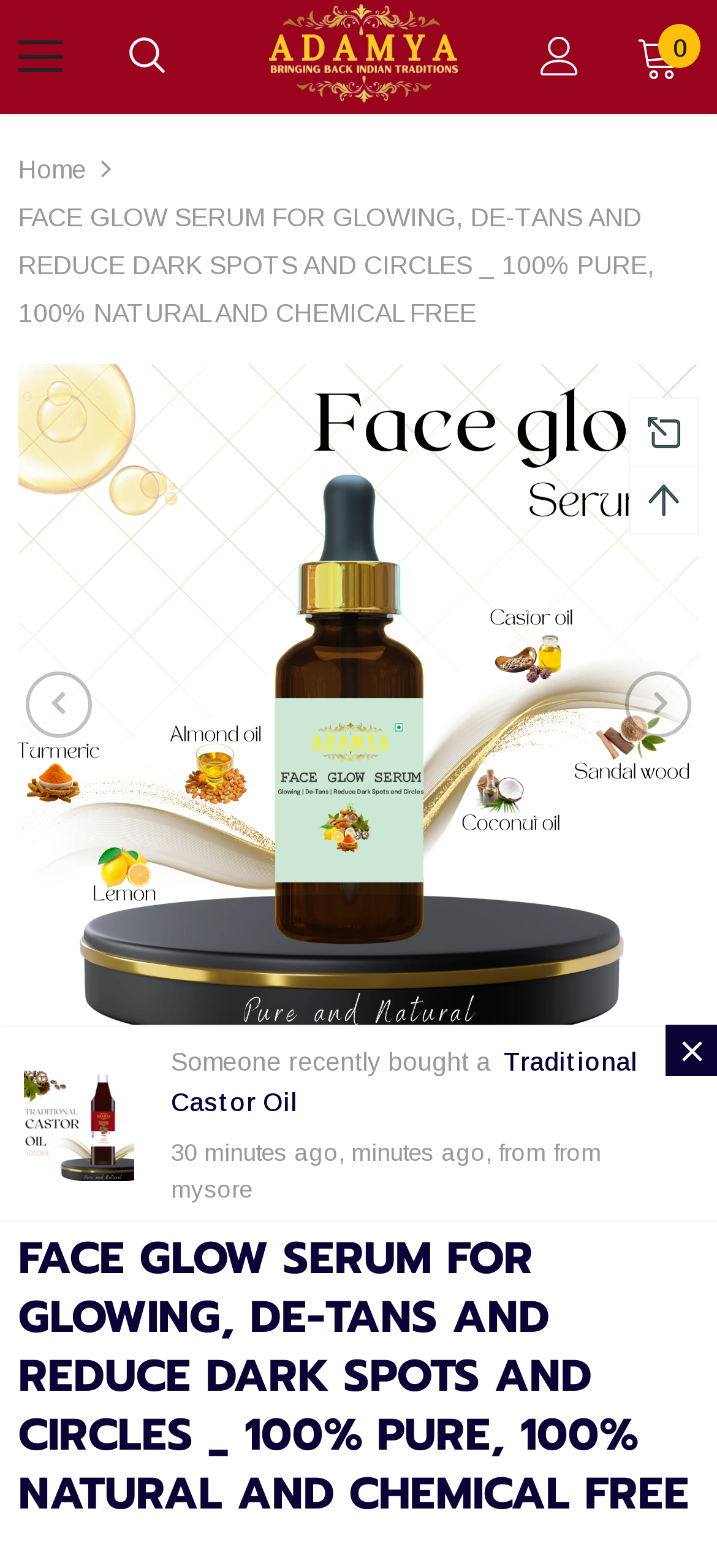Identify the bounding box coordinates of the area you need to click to perform the following instruction: "Select an option from the list".

[0.154, 0.689, 0.846, 0.757]